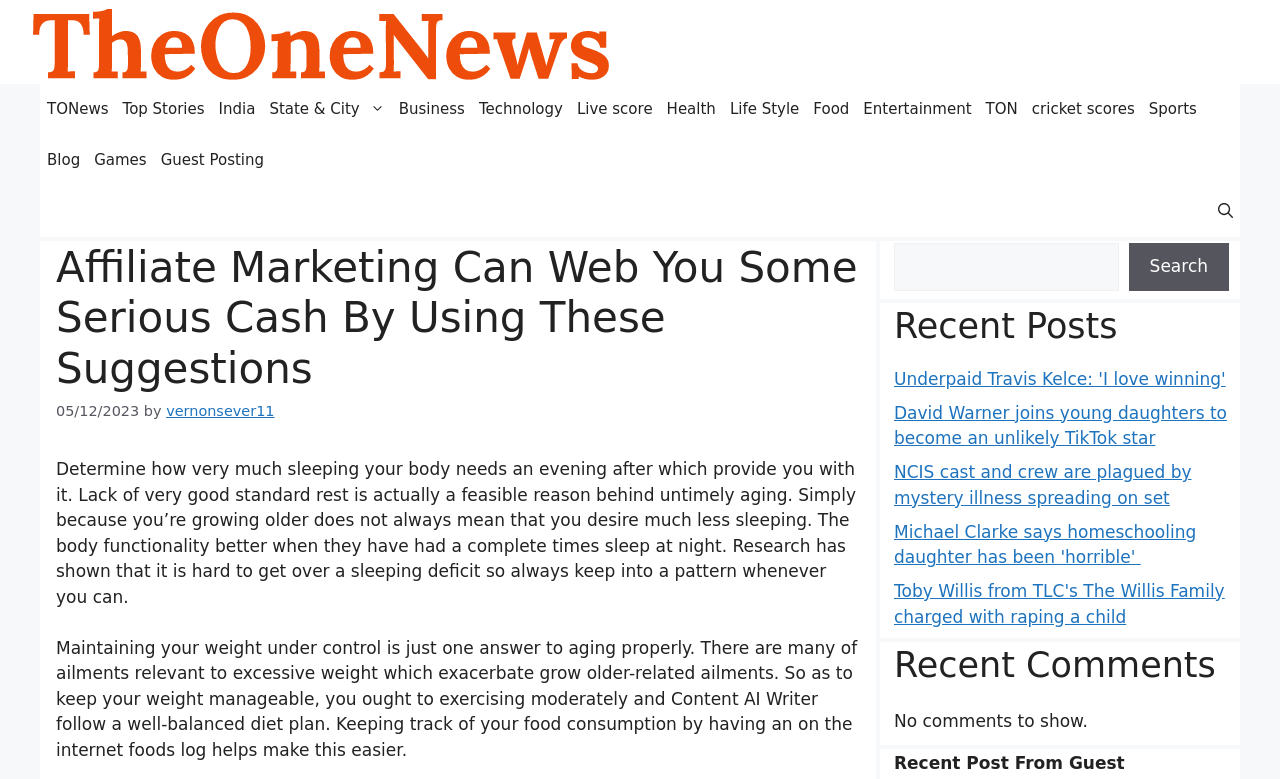Please mark the bounding box coordinates of the area that should be clicked to carry out the instruction: "Click on the 'TheOneNews' link".

[0.025, 0.043, 0.475, 0.069]